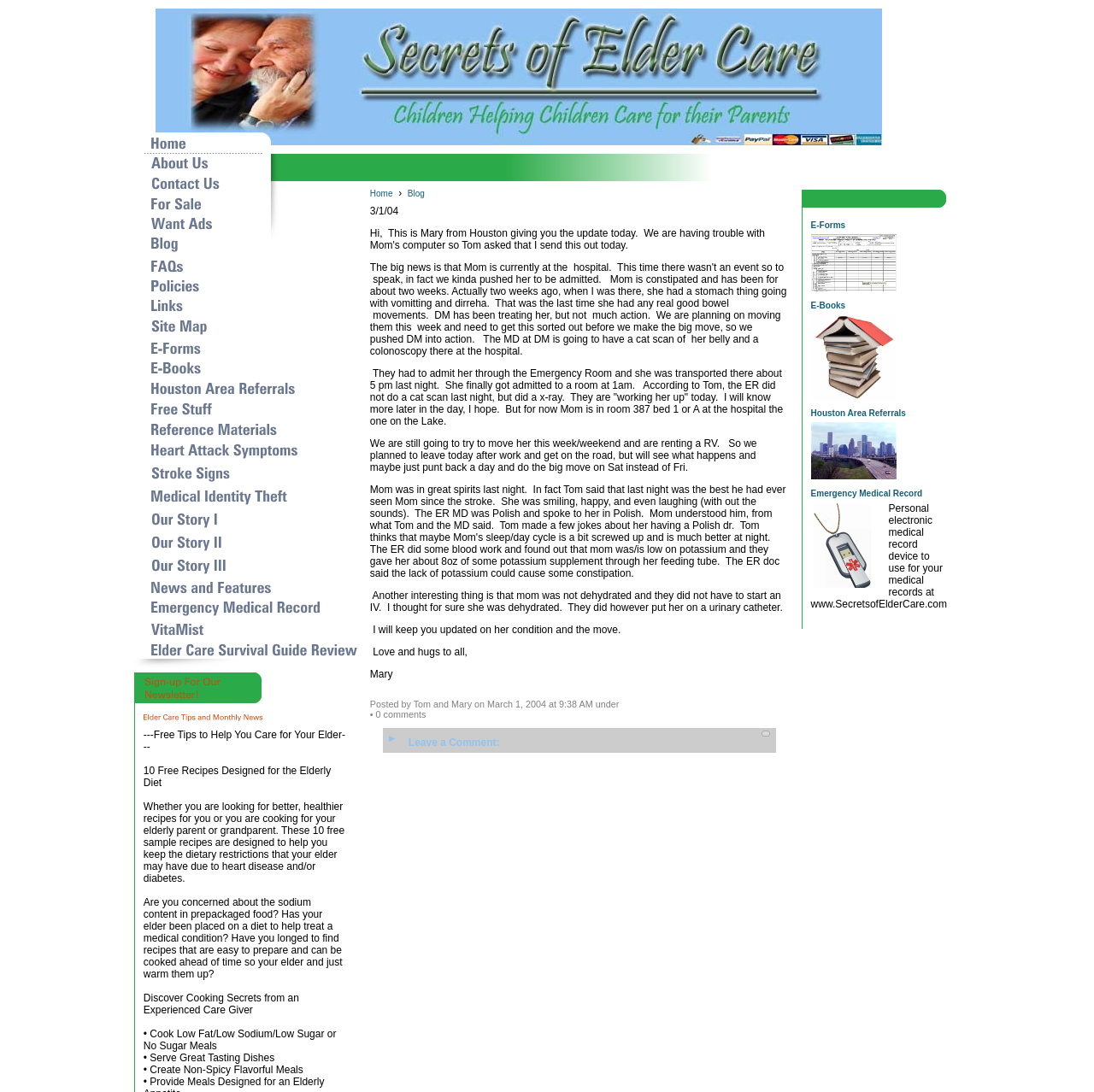Please identify the bounding box coordinates of the area that needs to be clicked to fulfill the following instruction: "Go to Contact Us."

[0.138, 0.162, 0.201, 0.174]